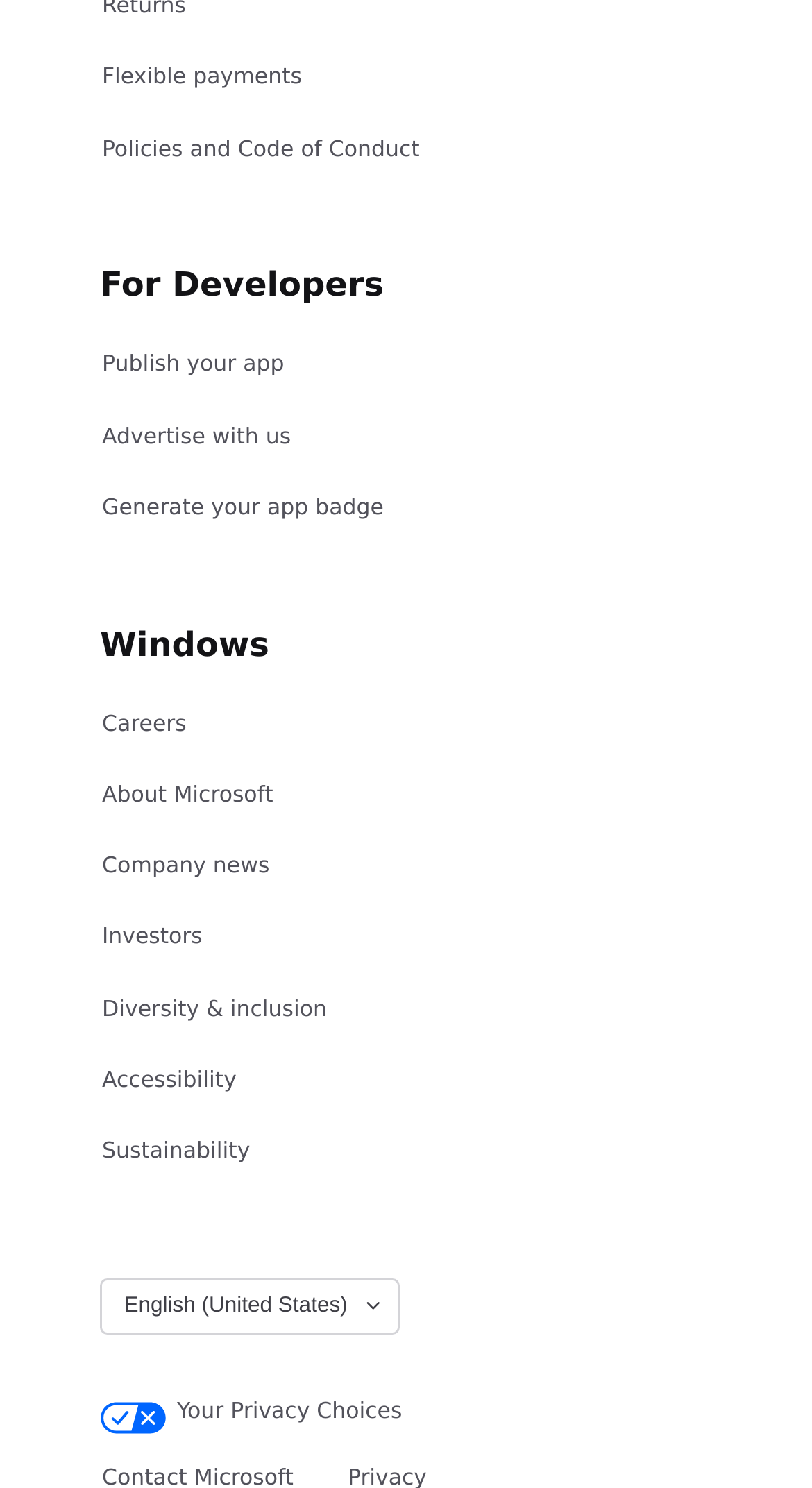What is the last link on the webpage?
Please provide a single word or phrase as your answer based on the image.

Your Privacy Choices